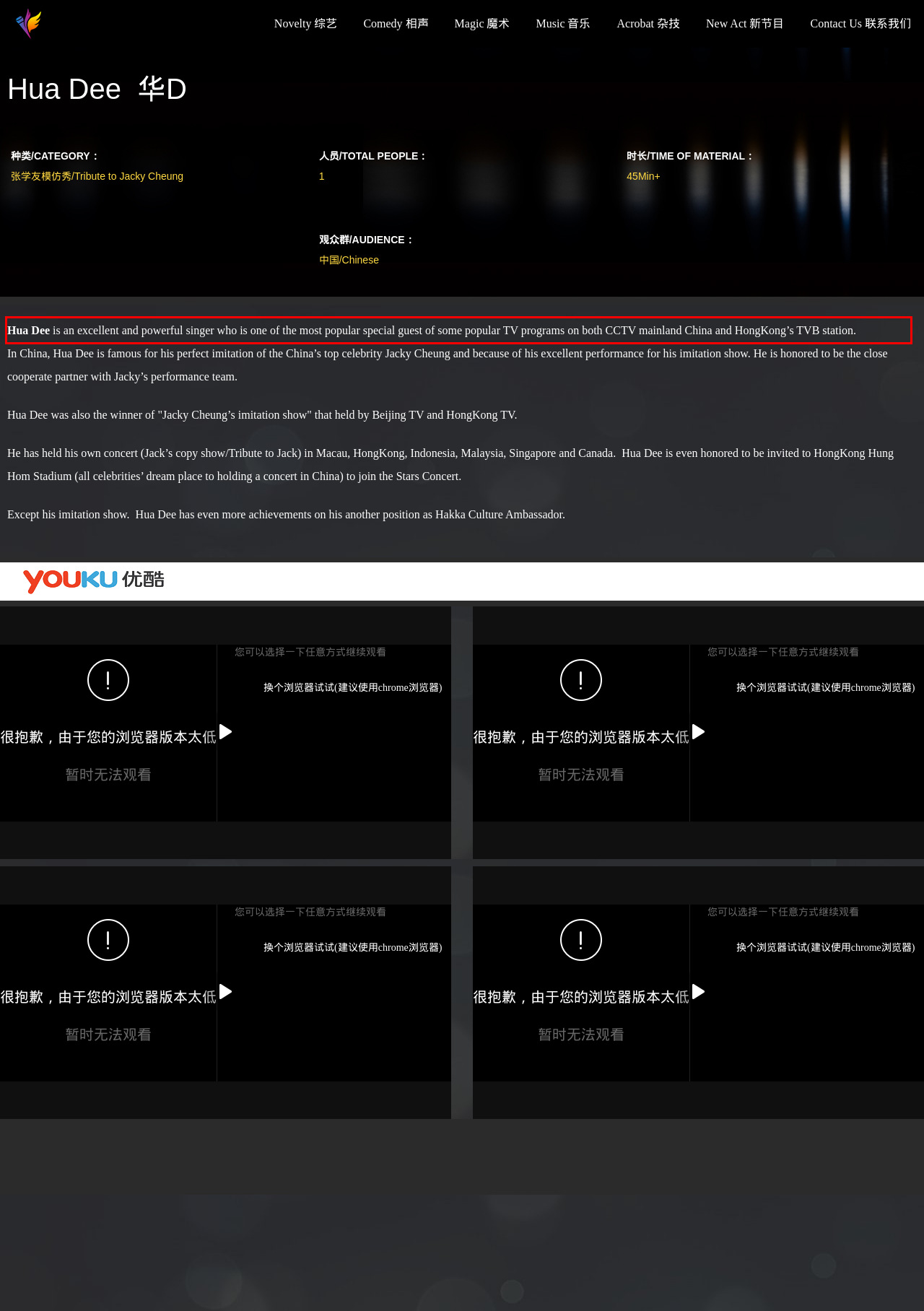Given a screenshot of a webpage containing a red bounding box, perform OCR on the text within this red bounding box and provide the text content.

​Hua Dee is an excellent and powerful singer who is one of the most popular special guest of some popular TV programs on both CCTV mainland China and HongKong’s TVB station.